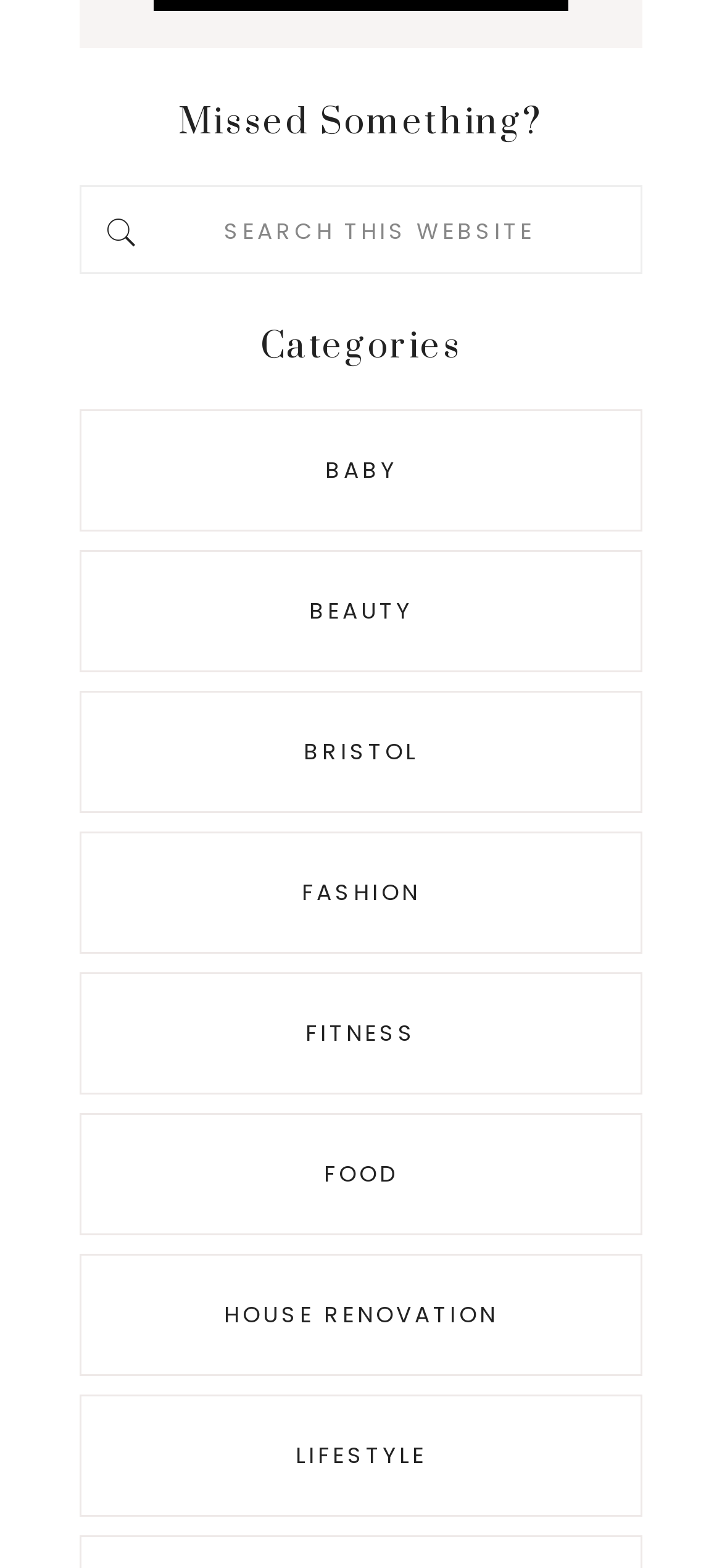Reply to the question with a brief word or phrase: How many categories are listed?

8